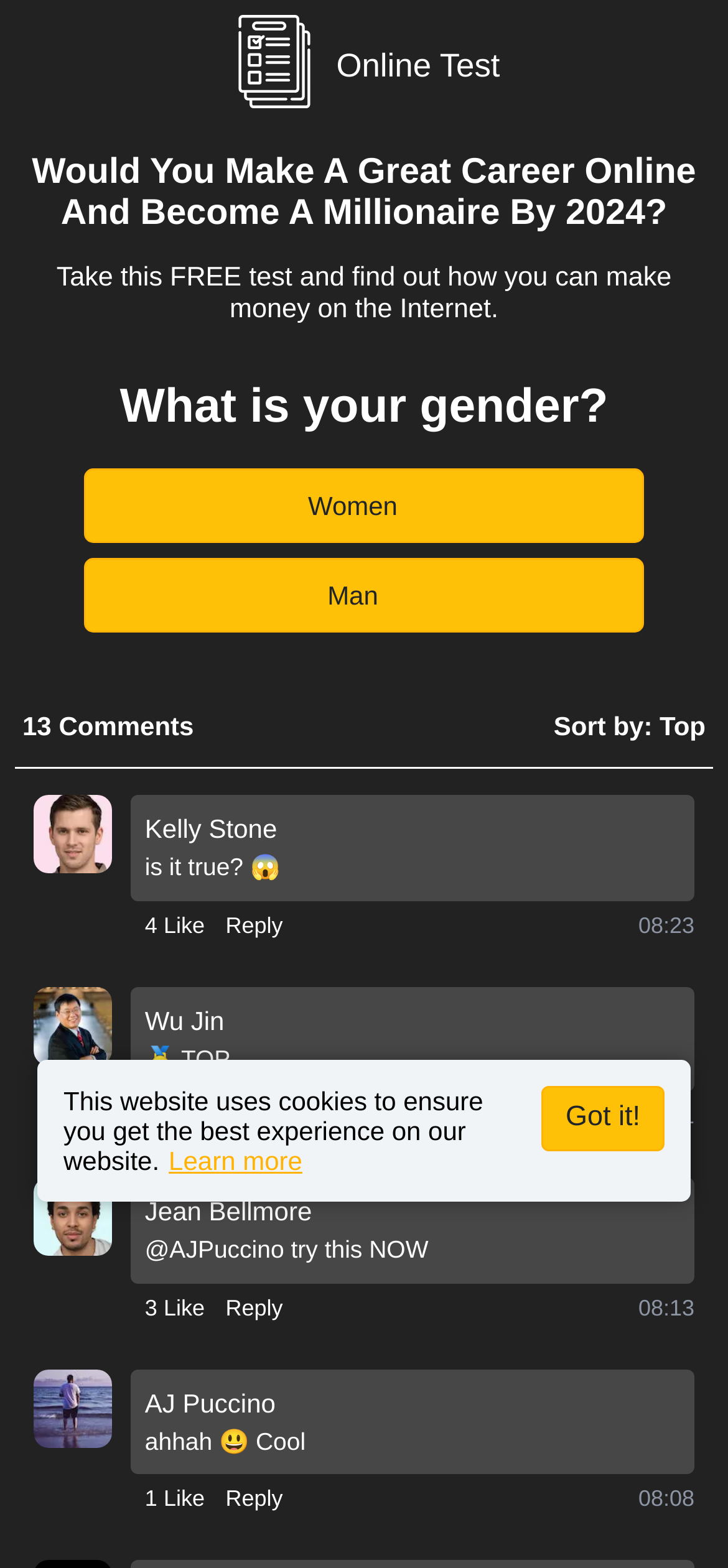Kindly determine the bounding box coordinates for the clickable area to achieve the given instruction: "Explore the power of words".

None